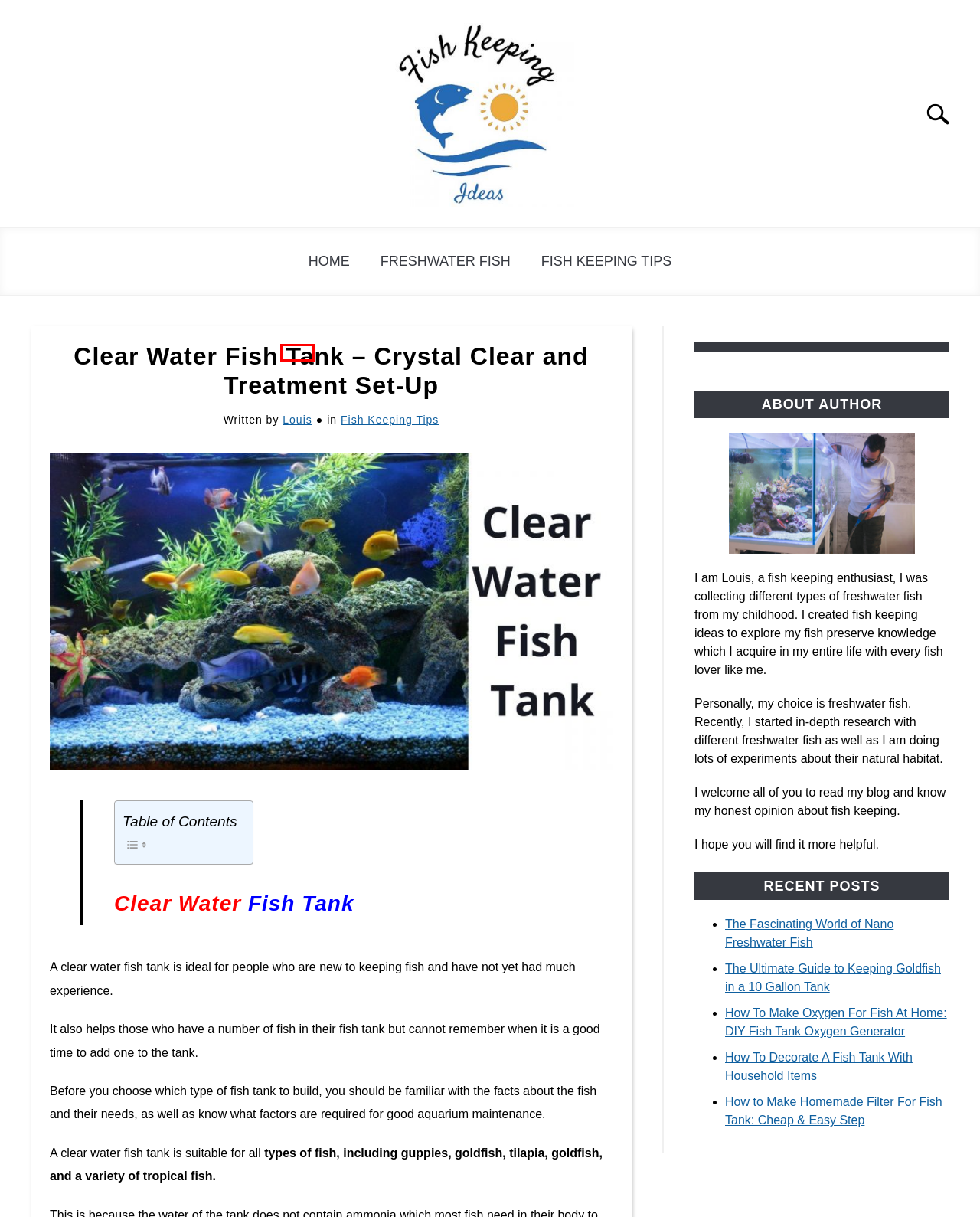You have a screenshot of a webpage with a red bounding box around an element. Identify the webpage description that best fits the new page that appears after clicking the selected element in the red bounding box. Here are the candidates:
A. The Fascinating World of Nano Freshwater Fish
B. How To Make Oxygen For Fish At Home: DIY Fish Tank Oxygen Generator
C. Louis - Fish Keeping Ideas
D. How To Decorate A Fish Tank With Household Items
E. Fish Keeping Tips Archives - Fish Keeping Ideas
F. How to Make Homemade Filter For Fish Tank: Cheap & Easy Step
G. The Ultimate Guide to Keeping Goldfish in a 10 Gallon Tank
H. Freshwater Fish Archives - Fish Keeping Ideas

C